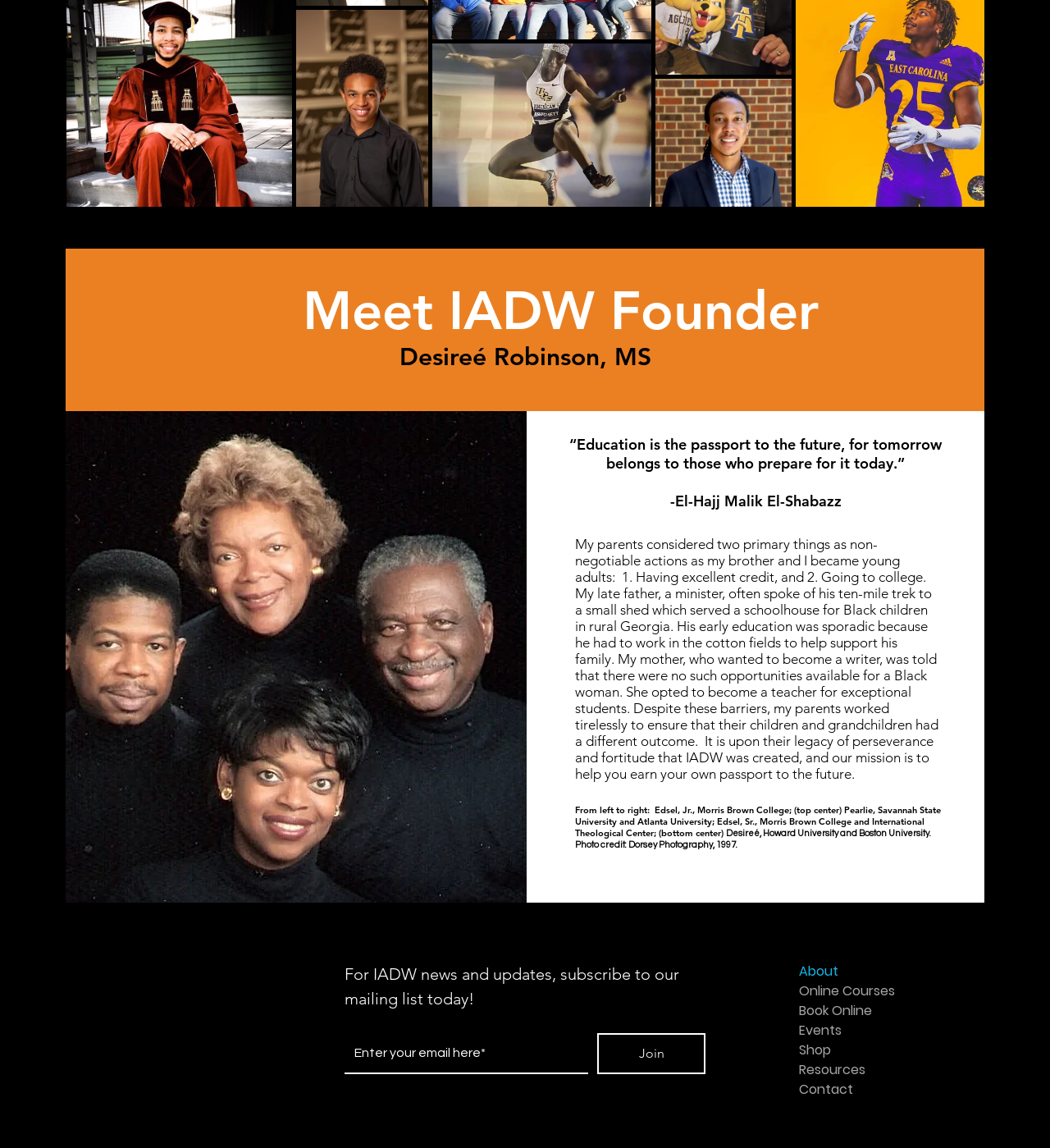Respond with a single word or phrase for the following question: 
What is the name of the IADW founder?

Desireé Robinson, MS